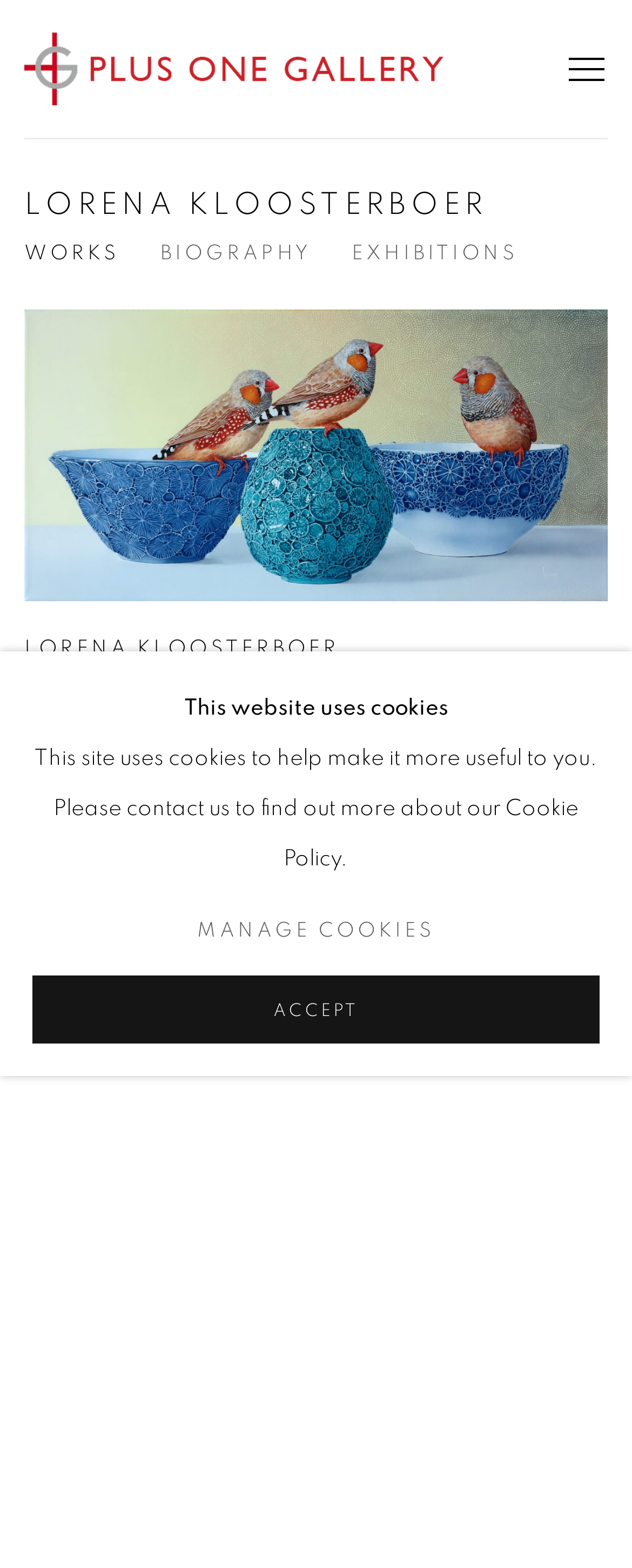Give a one-word or short-phrase answer to the following question: 
What is the purpose of the button 'MANAGE COOKIES'?

To manage cookies